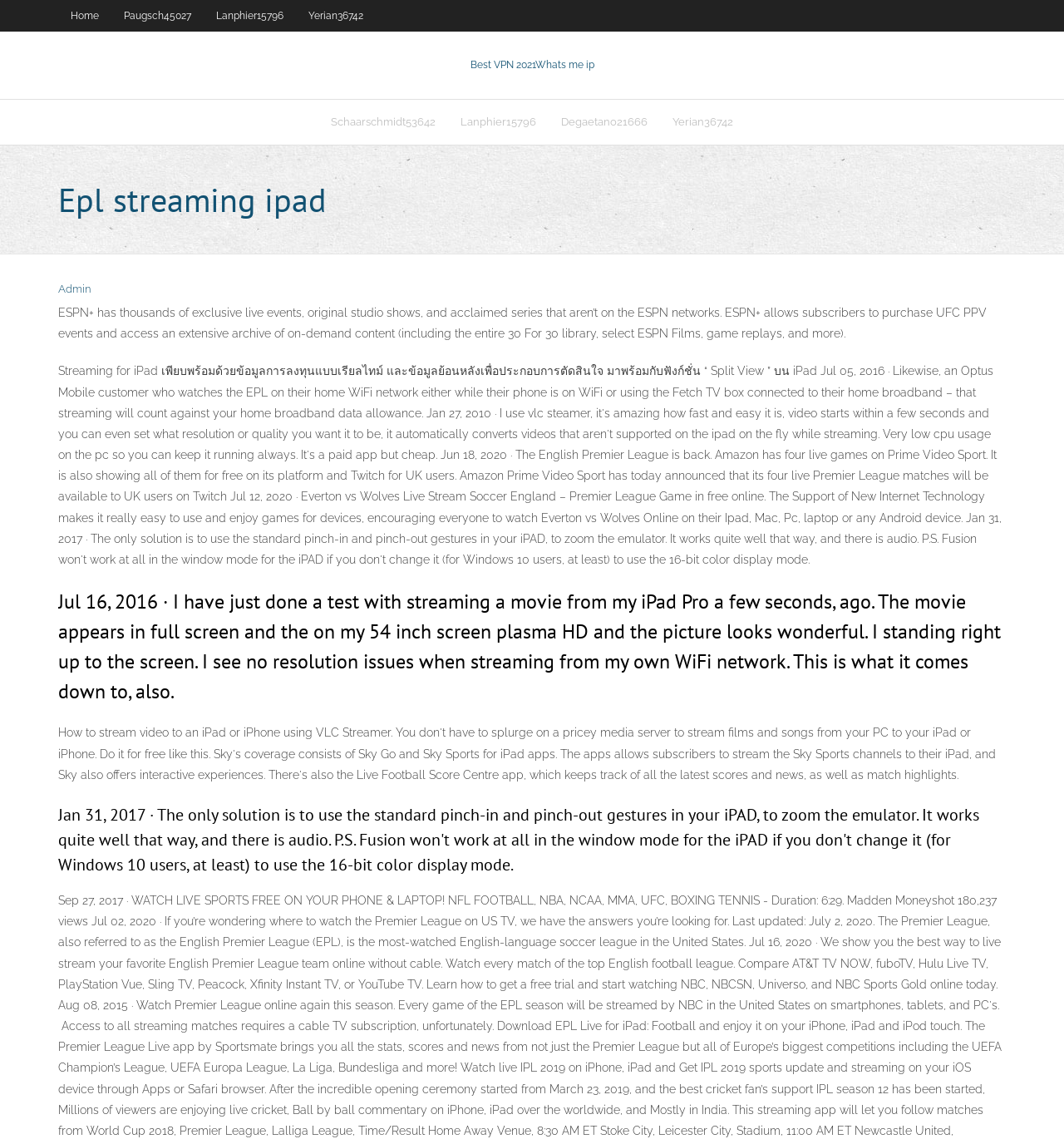Please provide the bounding box coordinates for the element that needs to be clicked to perform the following instruction: "View Admin page". The coordinates should be given as four float numbers between 0 and 1, i.e., [left, top, right, bottom].

[0.055, 0.248, 0.085, 0.259]